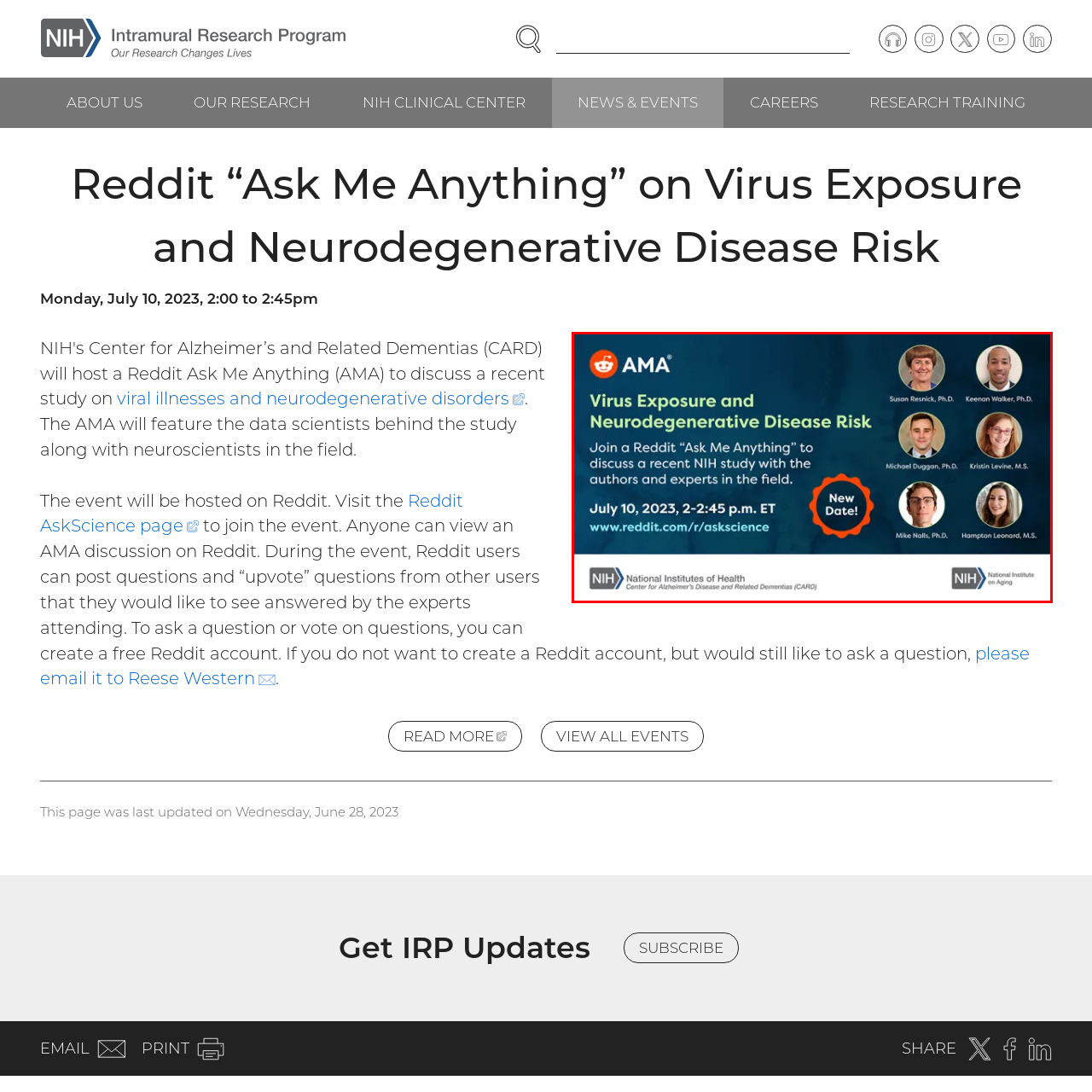Examine the image indicated by the red box and respond with a single word or phrase to the following question:
What is the time duration of the AMA session?

45 minutes